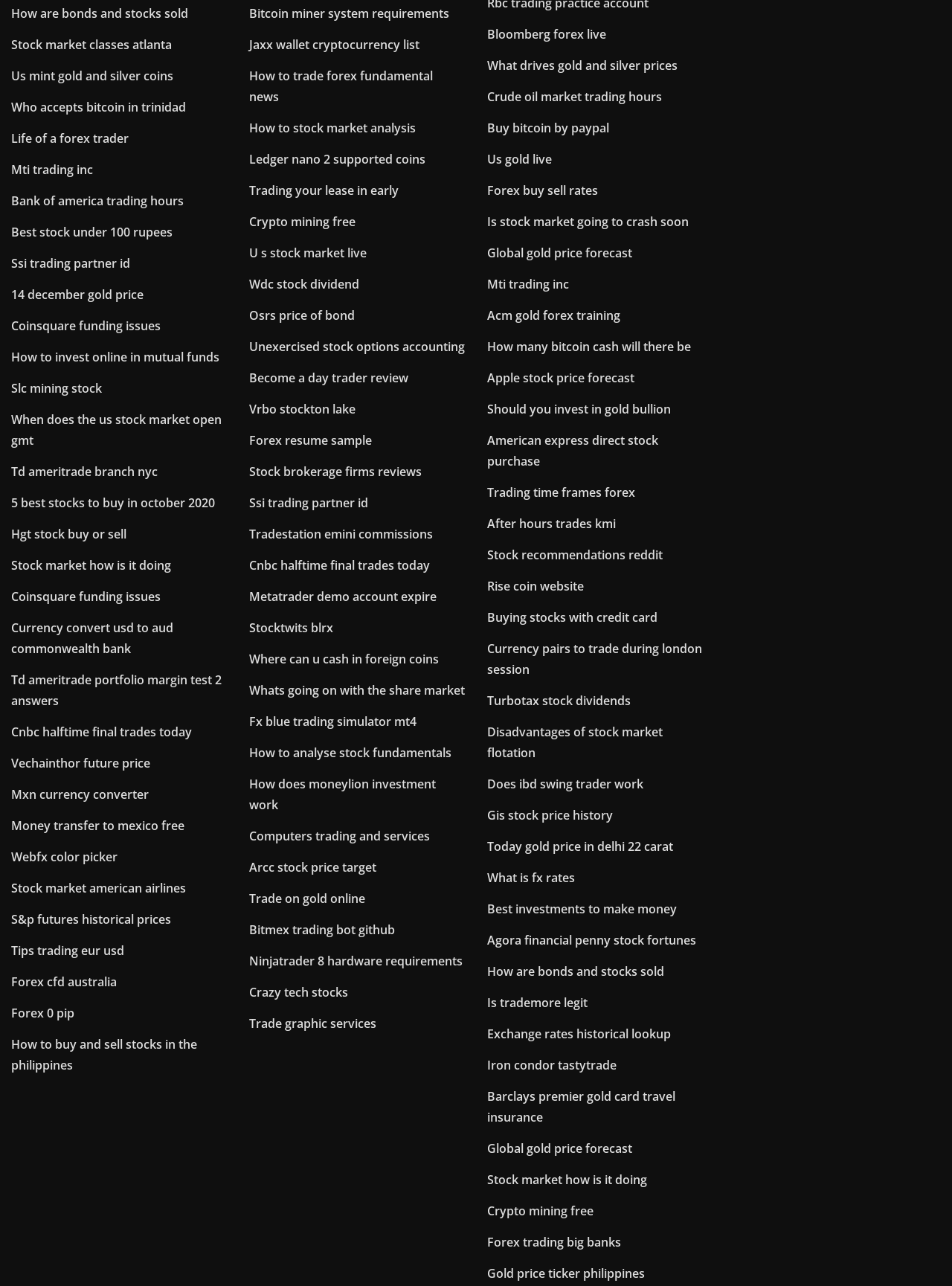Please find and report the bounding box coordinates of the element to click in order to perform the following action: "View 'Us mint gold and silver coins'". The coordinates should be expressed as four float numbers between 0 and 1, in the format [left, top, right, bottom].

[0.012, 0.053, 0.182, 0.066]